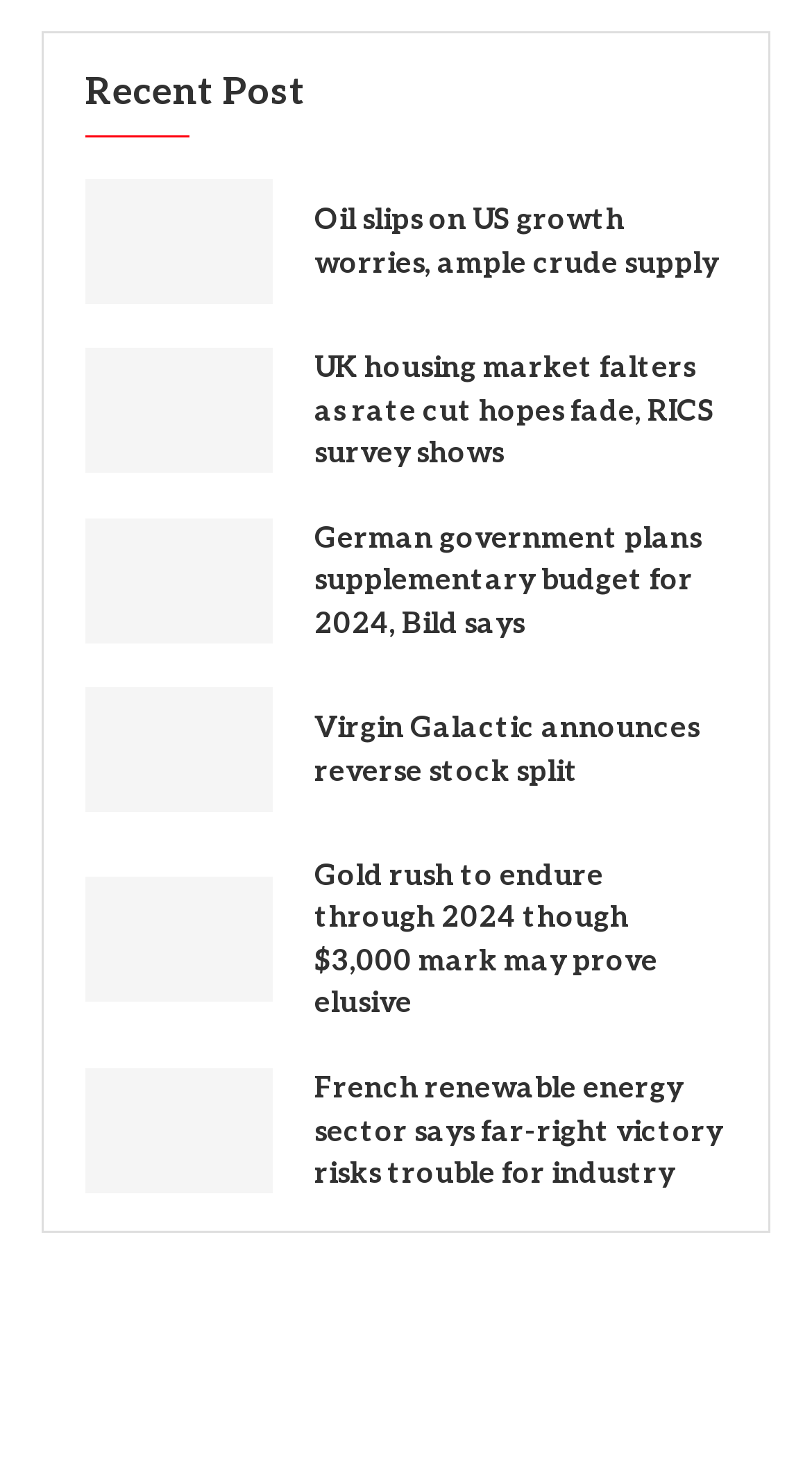Pinpoint the bounding box coordinates of the clickable element needed to complete the instruction: "Learn about German government's supplementary budget". The coordinates should be provided as four float numbers between 0 and 1: [left, top, right, bottom].

[0.105, 0.35, 0.336, 0.434]